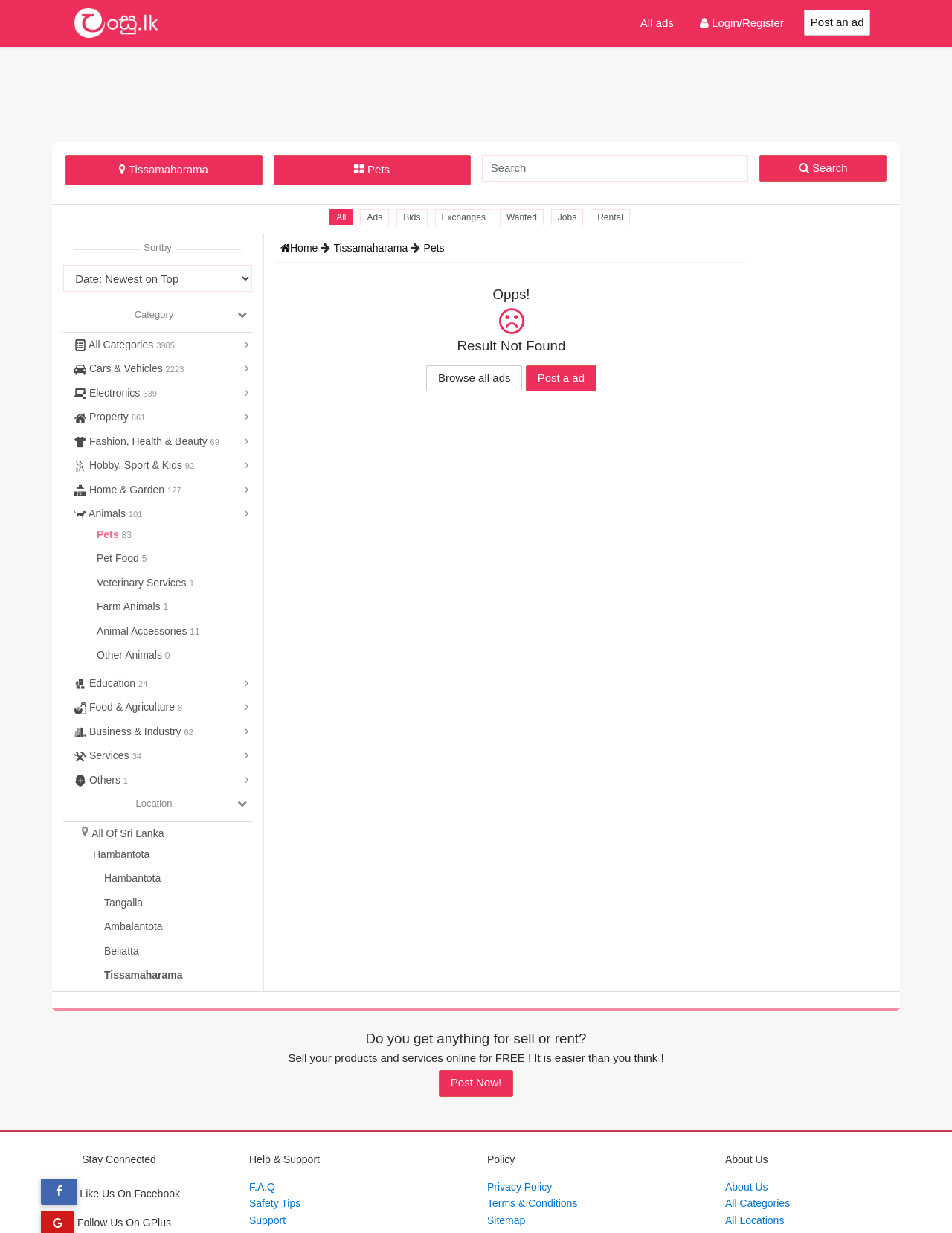Find the bounding box coordinates of the element's region that should be clicked in order to follow the given instruction: "Browse all ads". The coordinates should consist of four float numbers between 0 and 1, i.e., [left, top, right, bottom].

[0.448, 0.296, 0.549, 0.318]